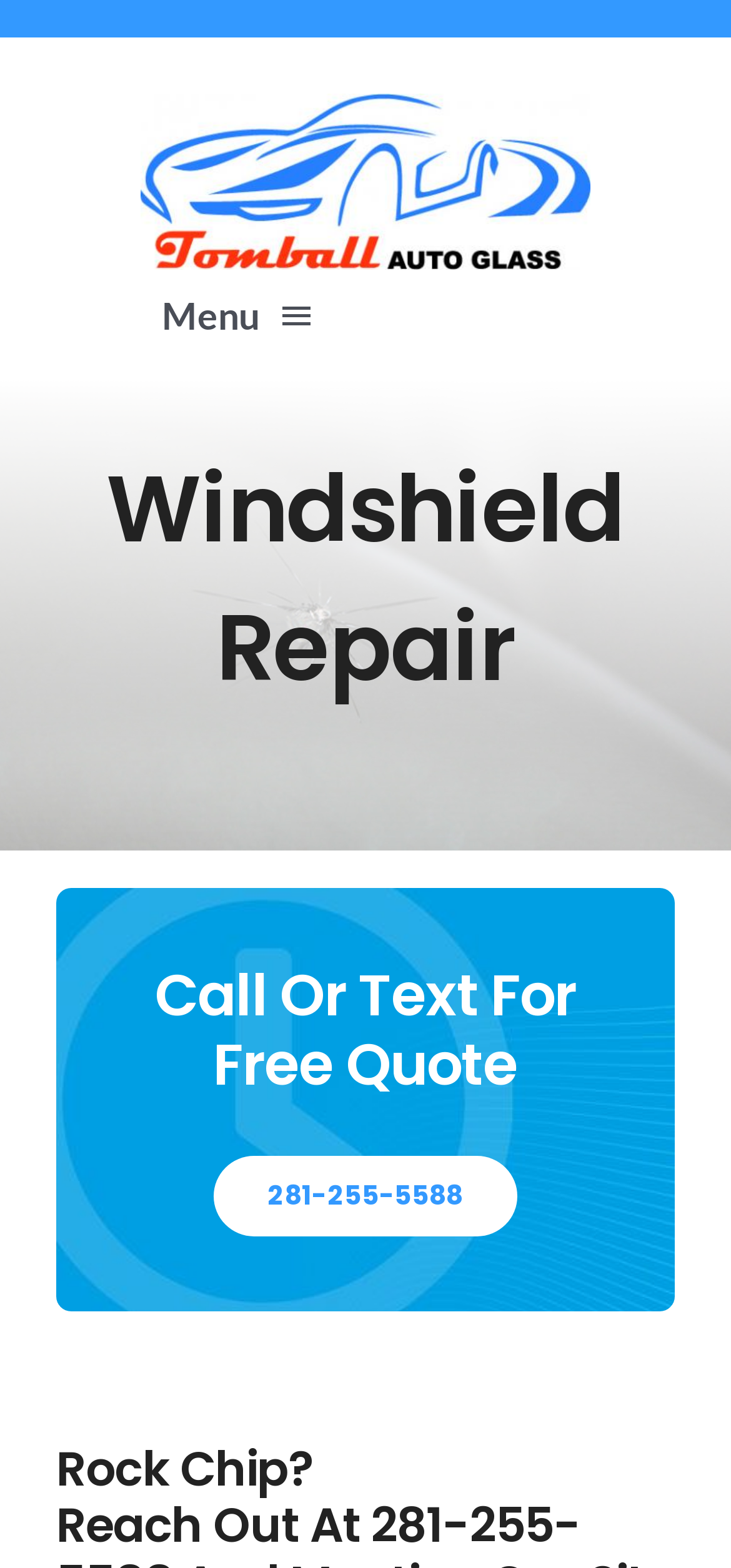Analyze the image and answer the question with as much detail as possible: 
What services are offered by this company?

I looked at the navigation menu and found links to 'Windshield Replacement', 'Windshield Repair', and 'Window tint', which suggests that these are the services offered by this company.